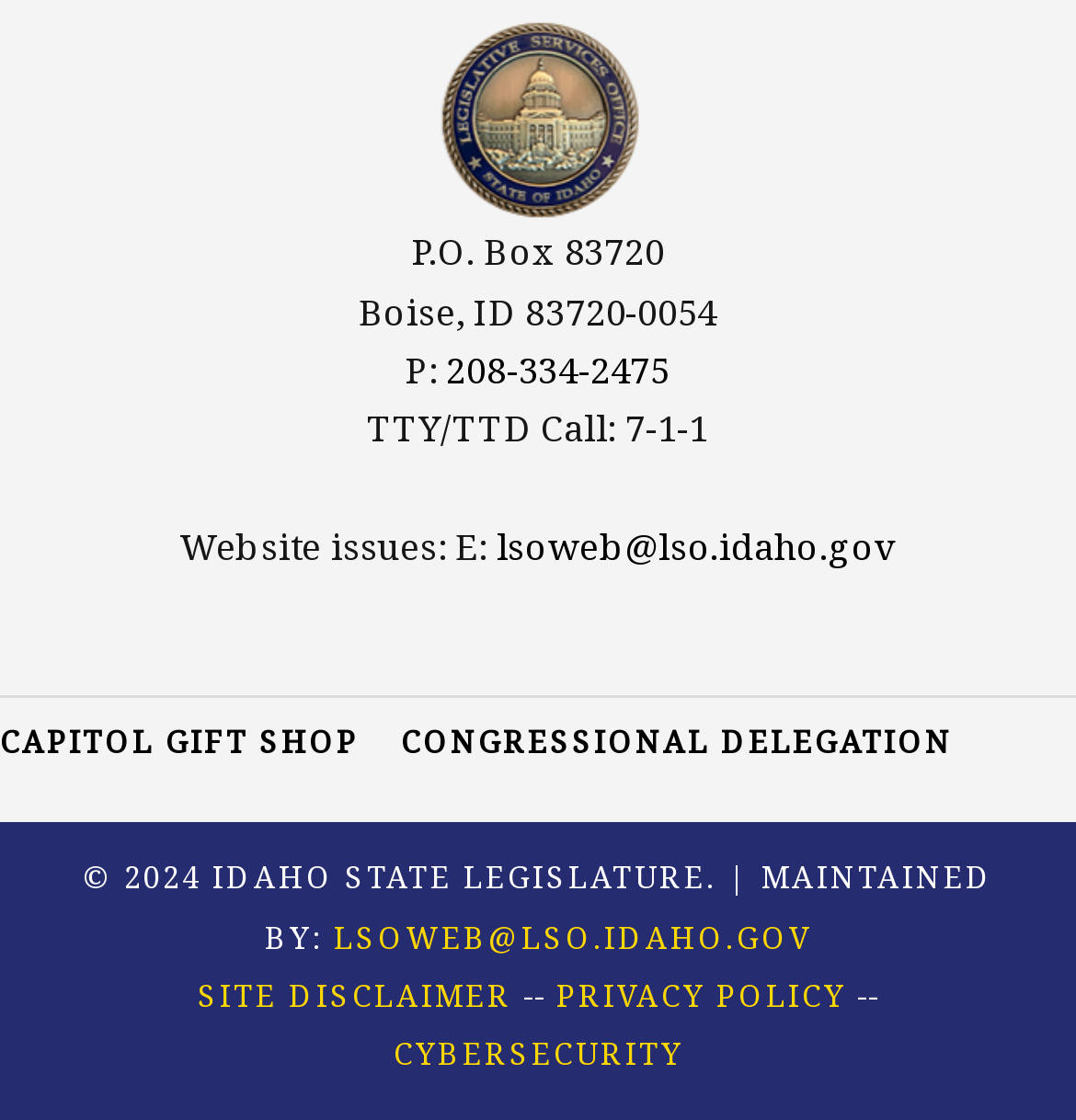What is the year of the copyright?
Look at the webpage screenshot and answer the question with a detailed explanation.

I found the year of the copyright by looking at the StaticText element that contains the copyright information, which says '© 2024 IDAHO STATE LEGISLATURE'.